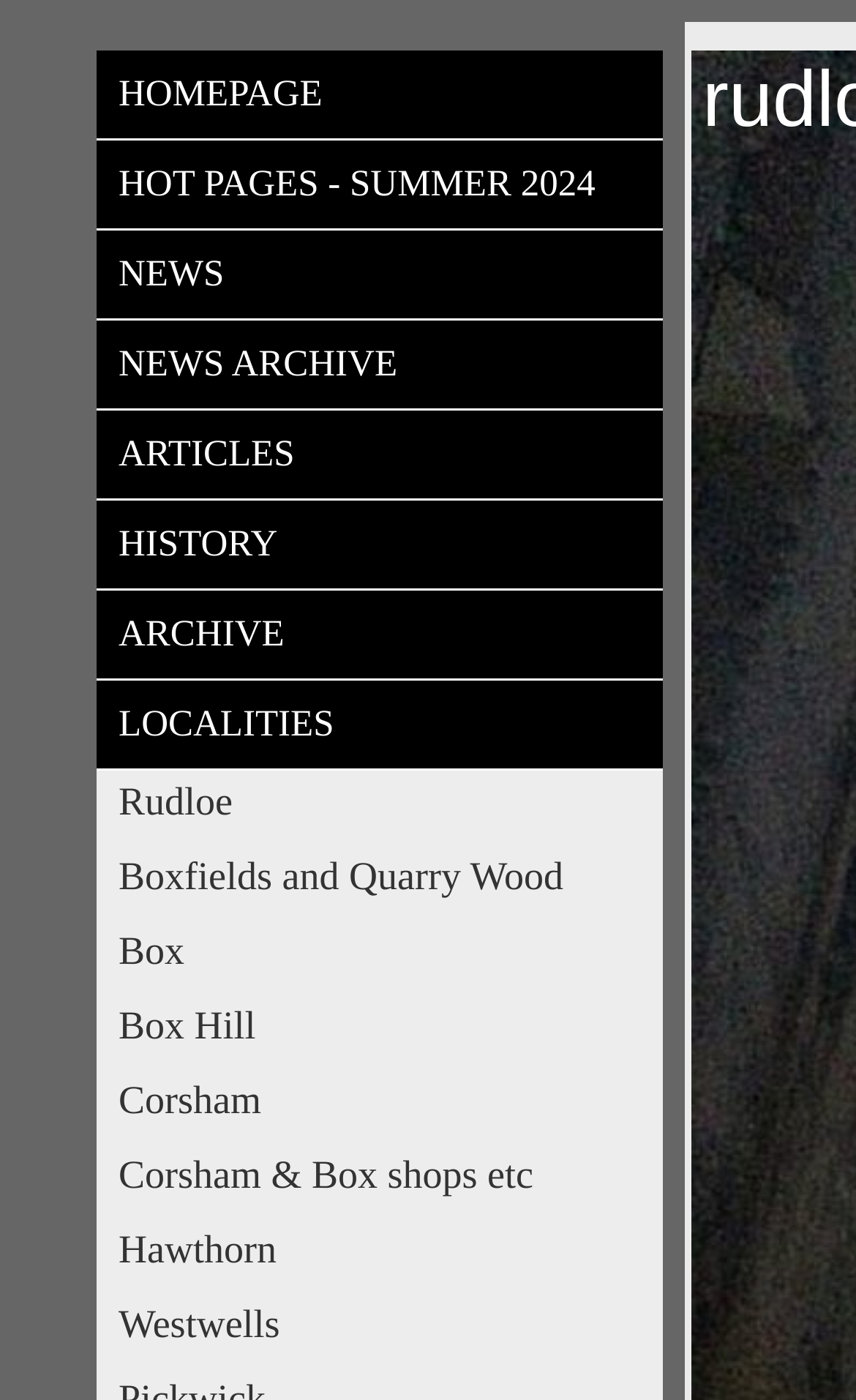Please identify the bounding box coordinates of the element I need to click to follow this instruction: "go to homepage".

[0.113, 0.036, 0.774, 0.1]